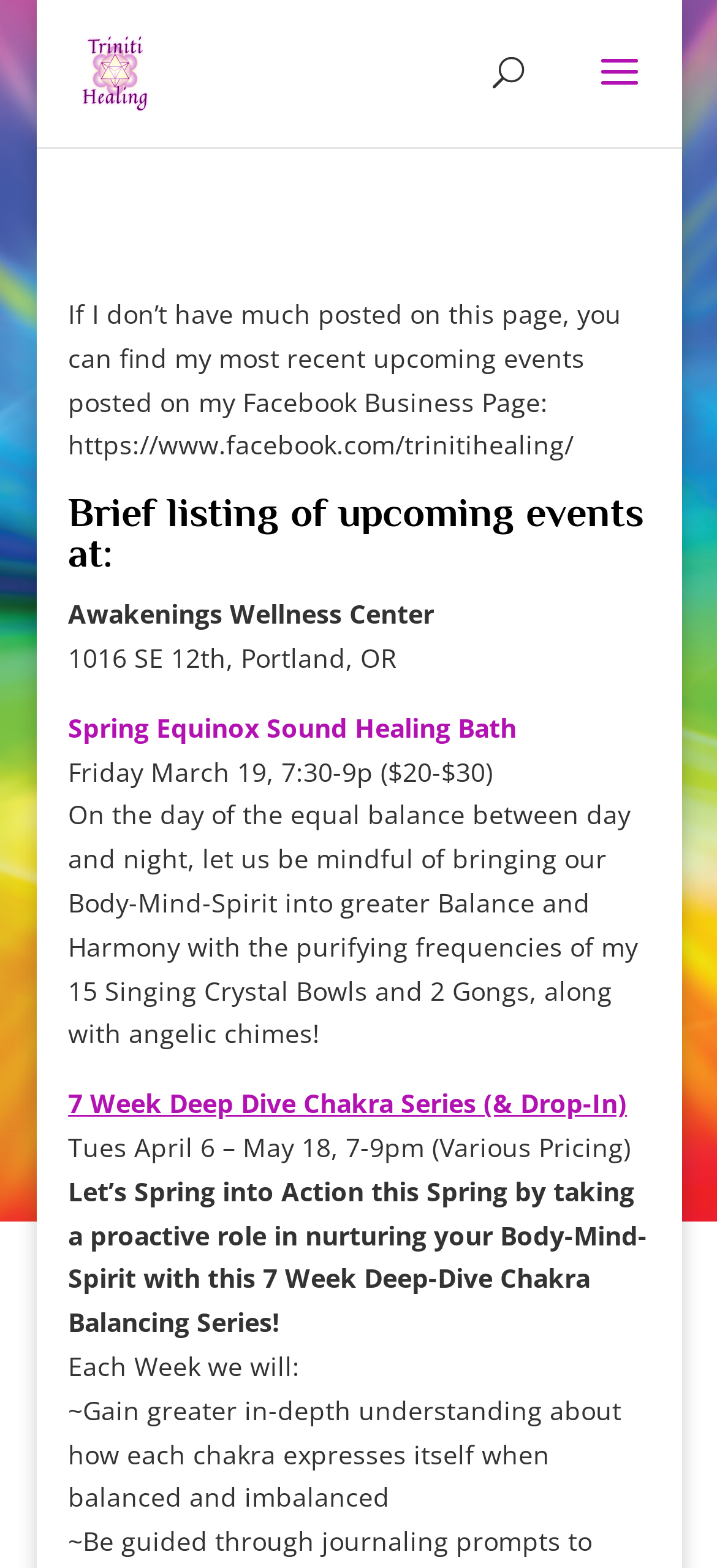Please reply to the following question with a single word or a short phrase:
What is the date of the Spring Equinox Sound Healing Bath event?

Friday March 19